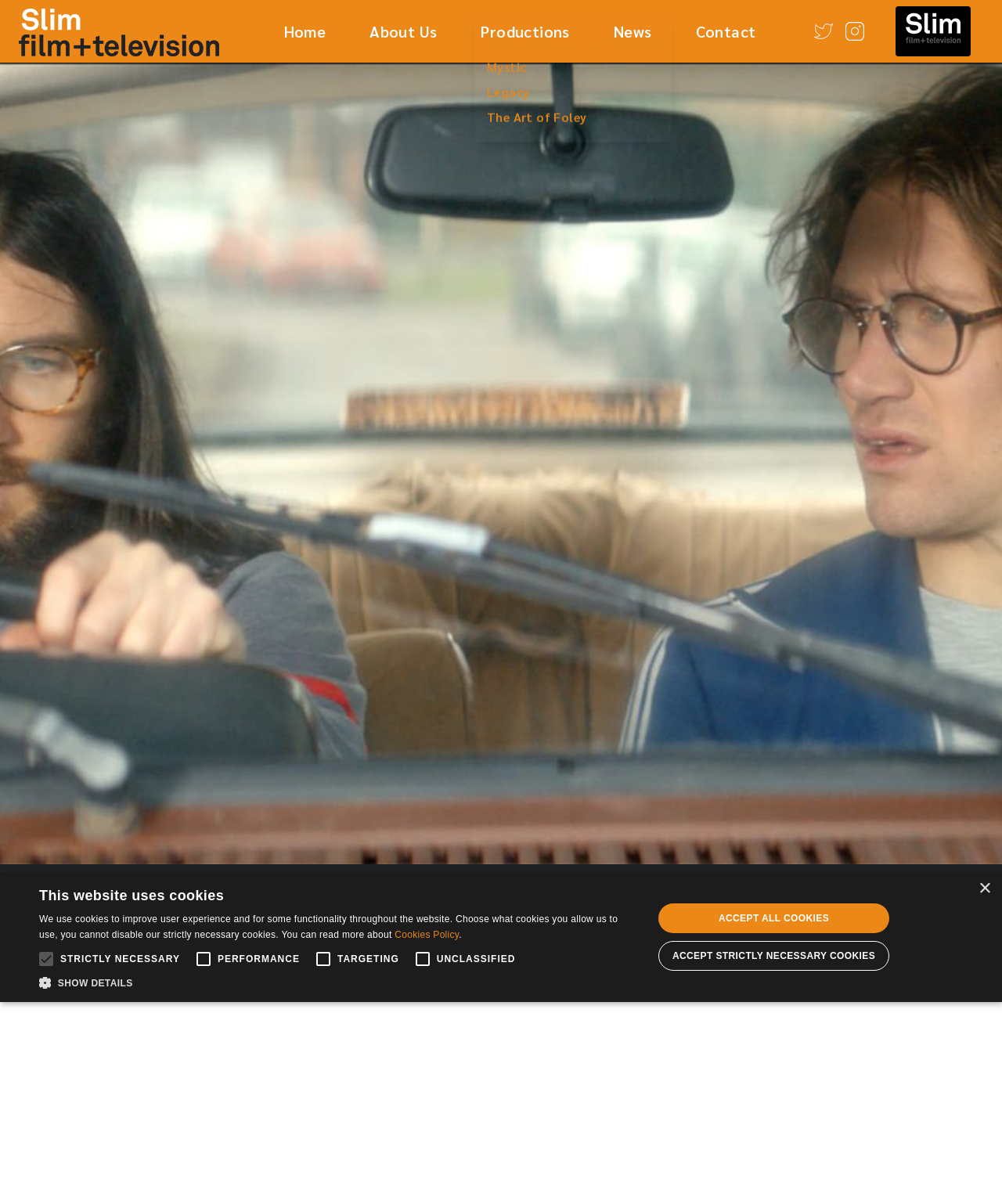Reply to the question with a brief word or phrase: What is the logo of the company at the top left corner?

Slim film+television logo